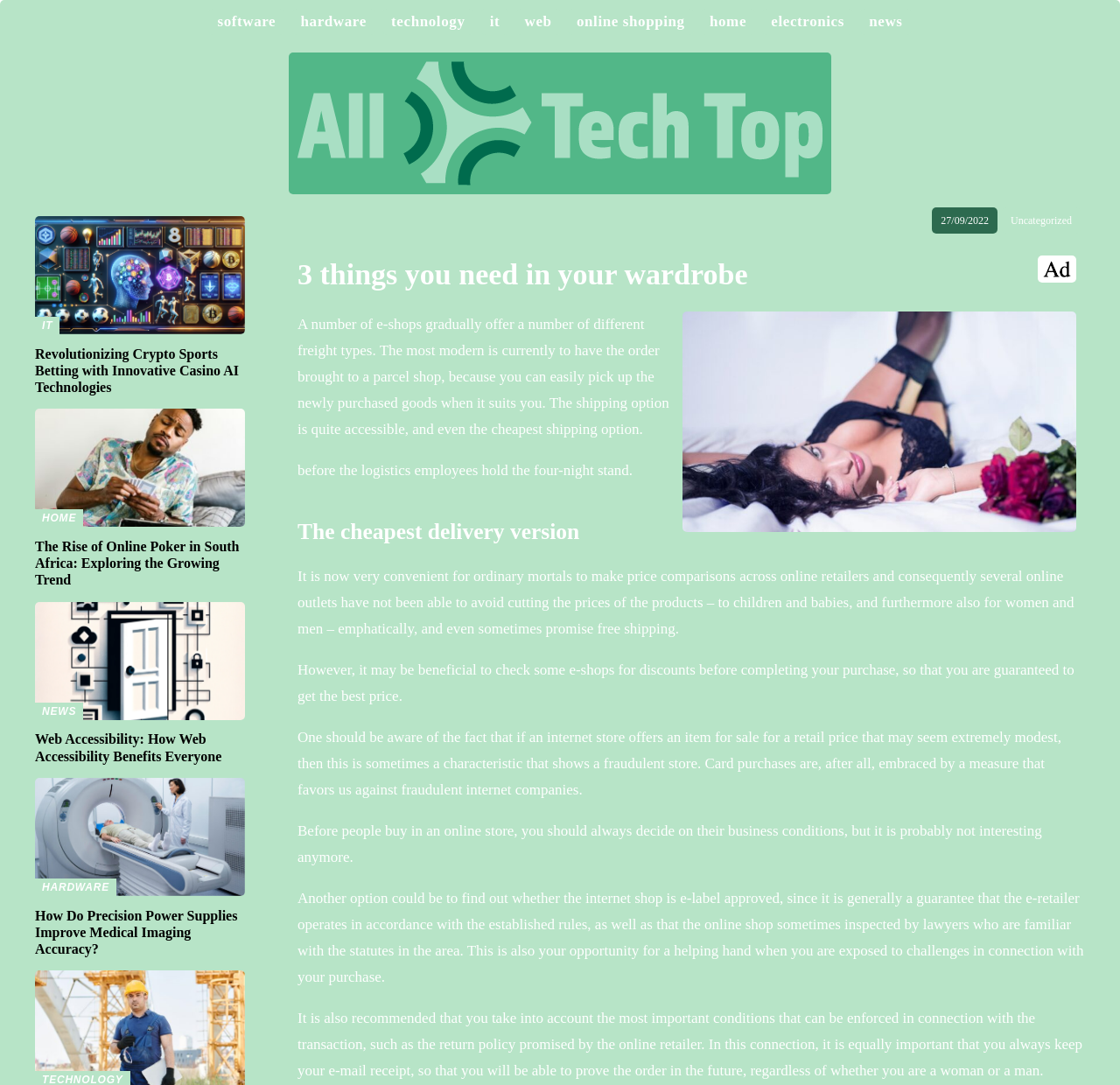Locate the bounding box coordinates of the clickable area to execute the instruction: "Check the 'Categories' section". Provide the coordinates as four float numbers between 0 and 1, represented as [left, top, right, bottom].

None